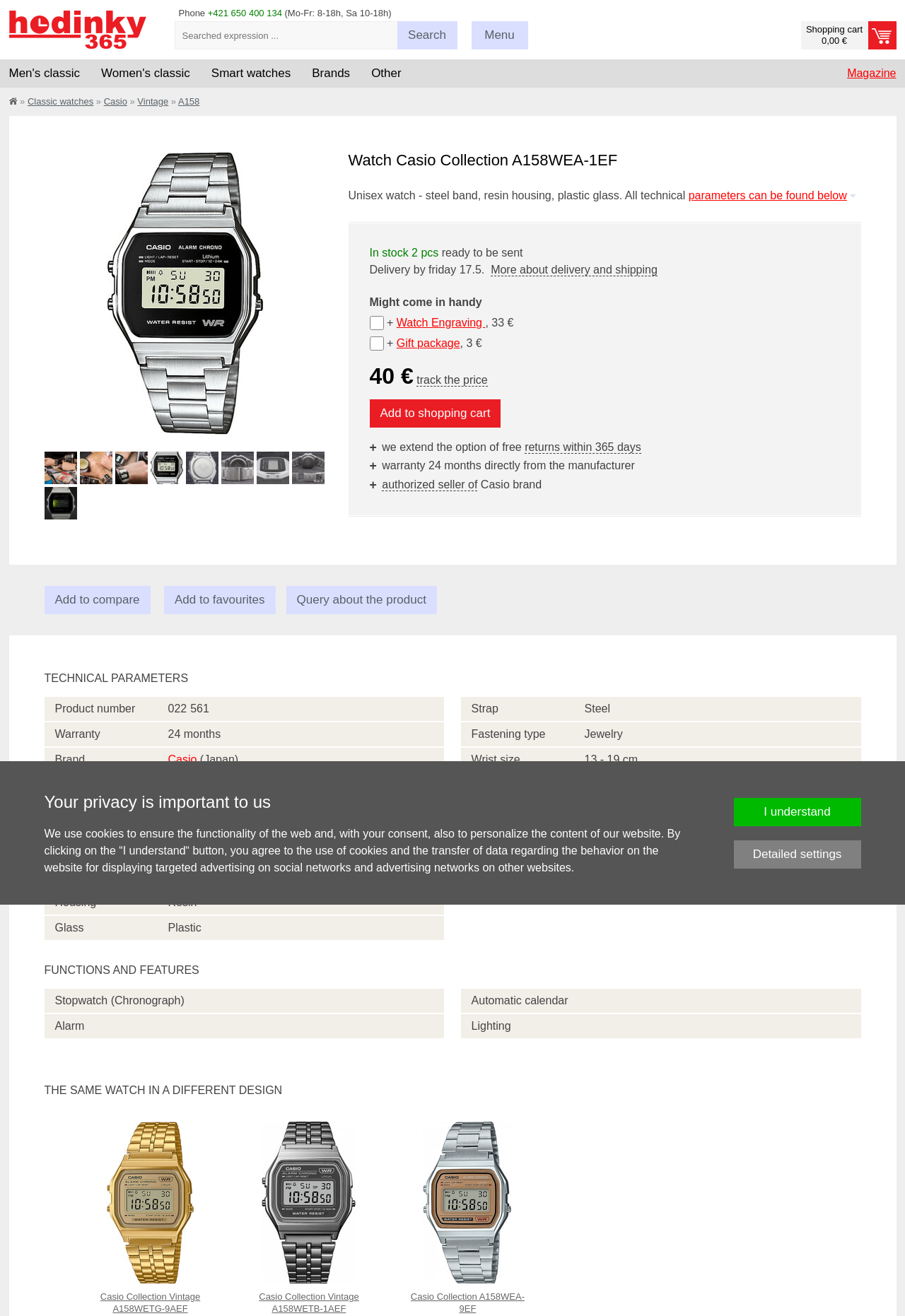Pinpoint the bounding box coordinates of the clickable area needed to execute the instruction: "Check the 'Gift package' option". The coordinates should be specified as four float numbers between 0 and 1, i.e., [left, top, right, bottom].

[0.438, 0.256, 0.508, 0.265]